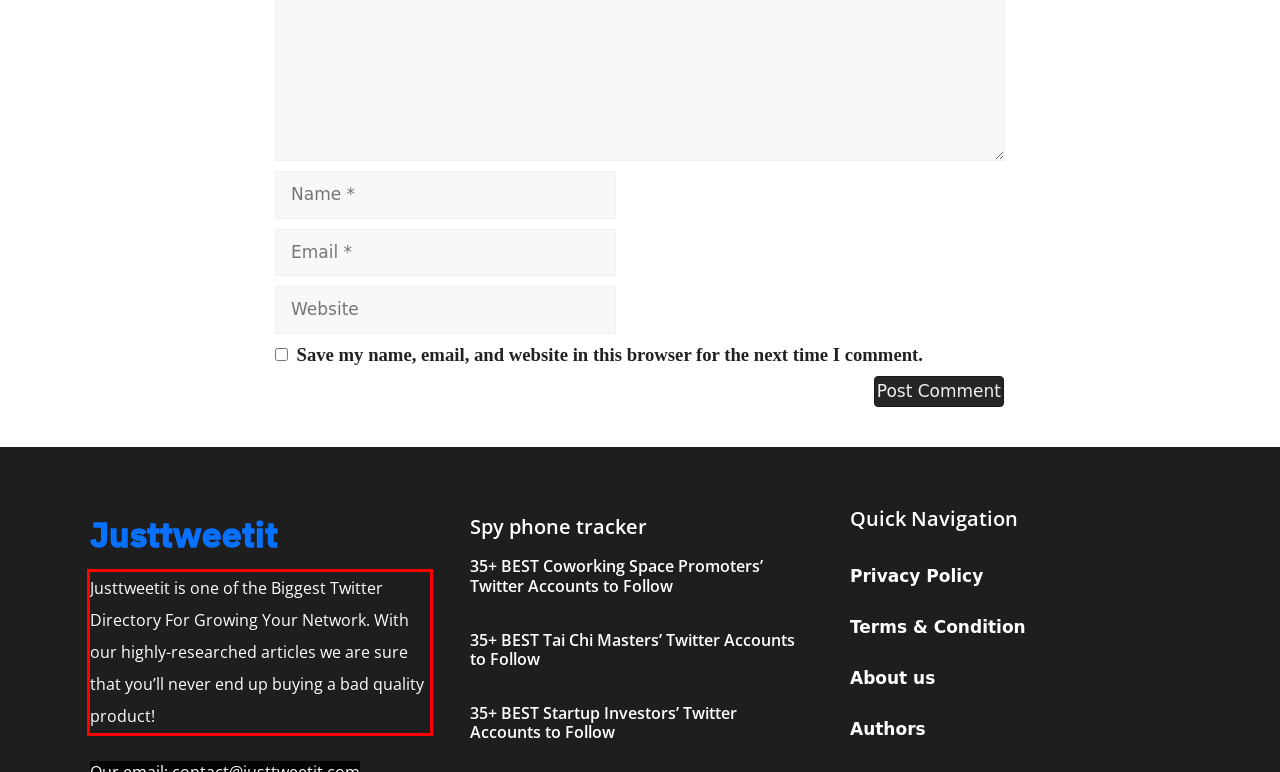You are provided with a screenshot of a webpage that includes a UI element enclosed in a red rectangle. Extract the text content inside this red rectangle.

Justtweetit is one of the Biggest Twitter Directory For Growing Your Network. With our highly-researched articles we are sure that you’ll never end up buying a bad quality product!